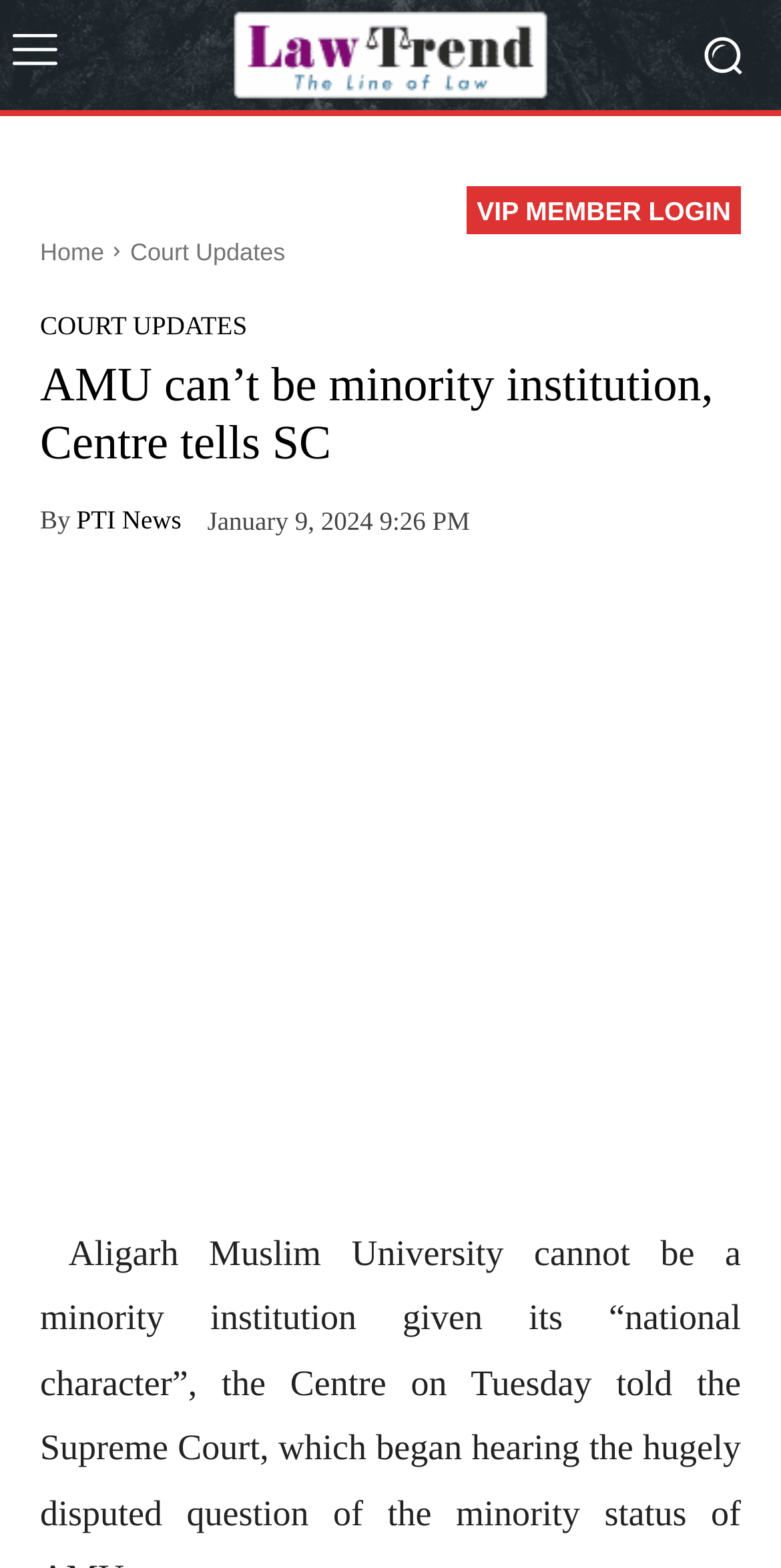Given the element description PTI News, identify the bounding box coordinates for the UI element on the webpage screenshot. The format should be (top-left x, top-left y, bottom-right x, bottom-right y), with values between 0 and 1.

[0.098, 0.323, 0.232, 0.339]